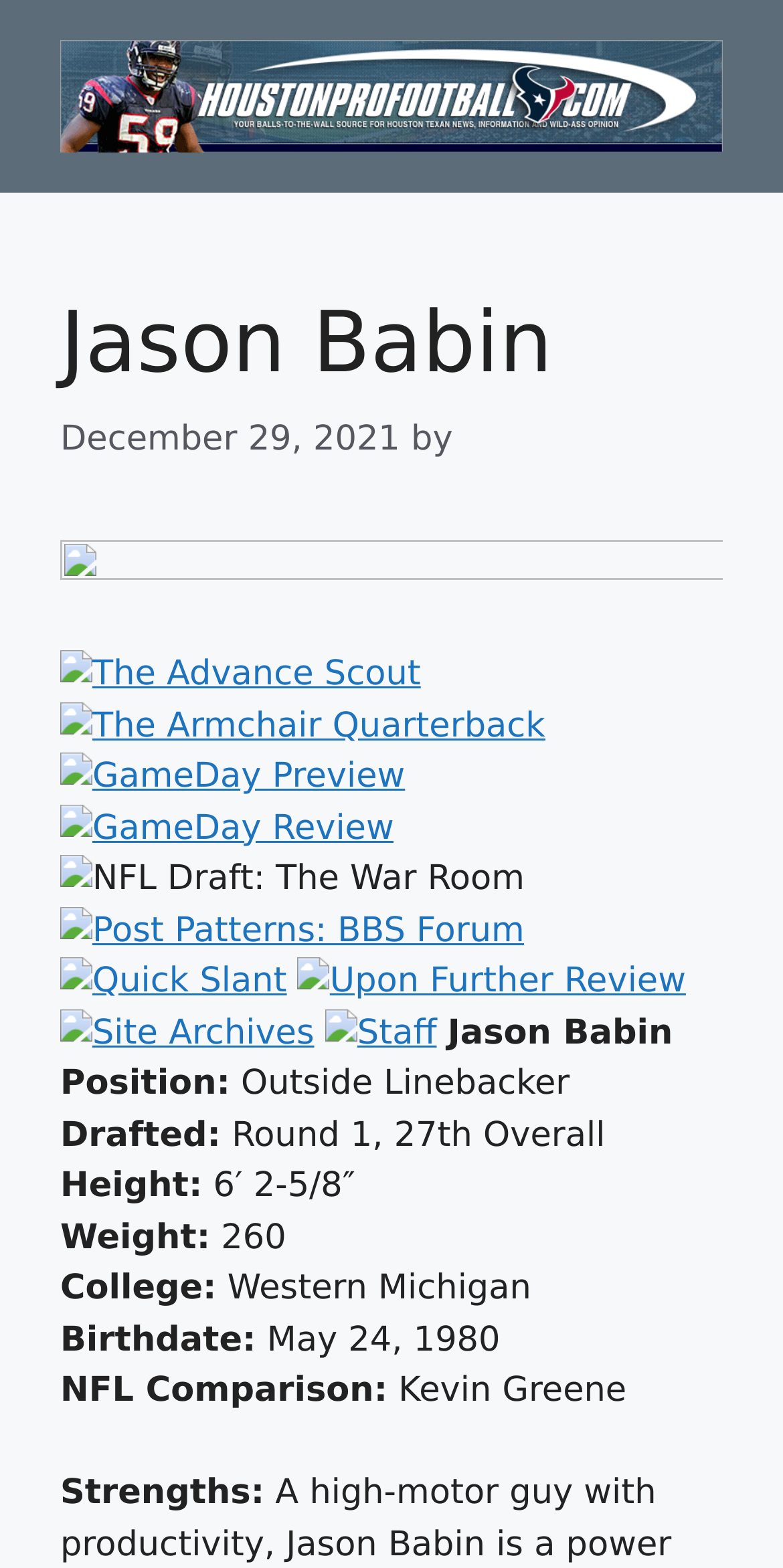What is the name of the website?
Based on the image, answer the question with as much detail as possible.

I found the answer by looking at the top banner of the webpage, where it says 'Houstonprofootball'.